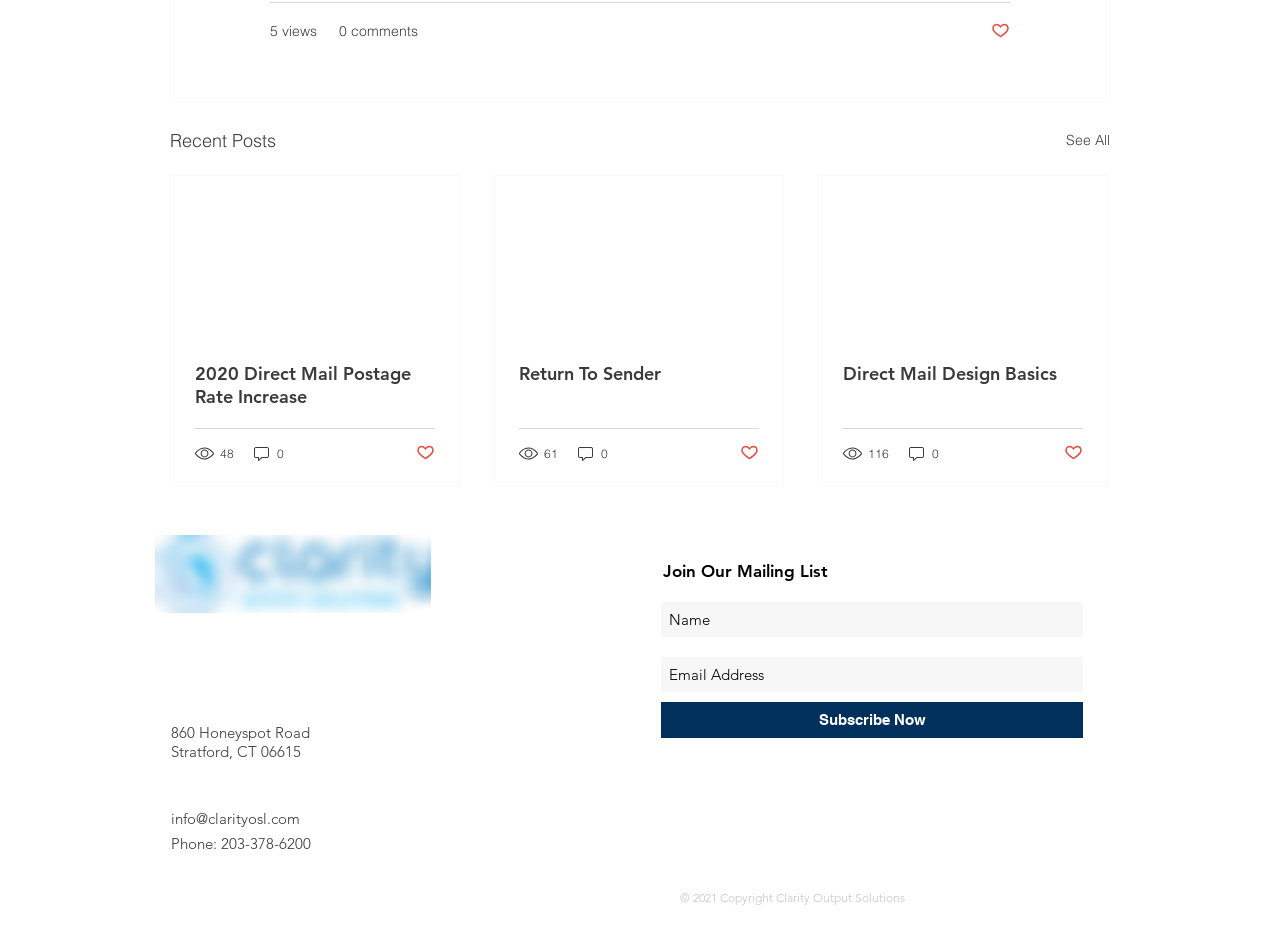Please study the image and answer the question comprehensively:
What is the phone number of the company?

I found the phone number by looking at the static text element near the bottom of the page, which has the text 'Phone: 203-378-6200'. This suggests that the phone number of the company is 203-378-6200.